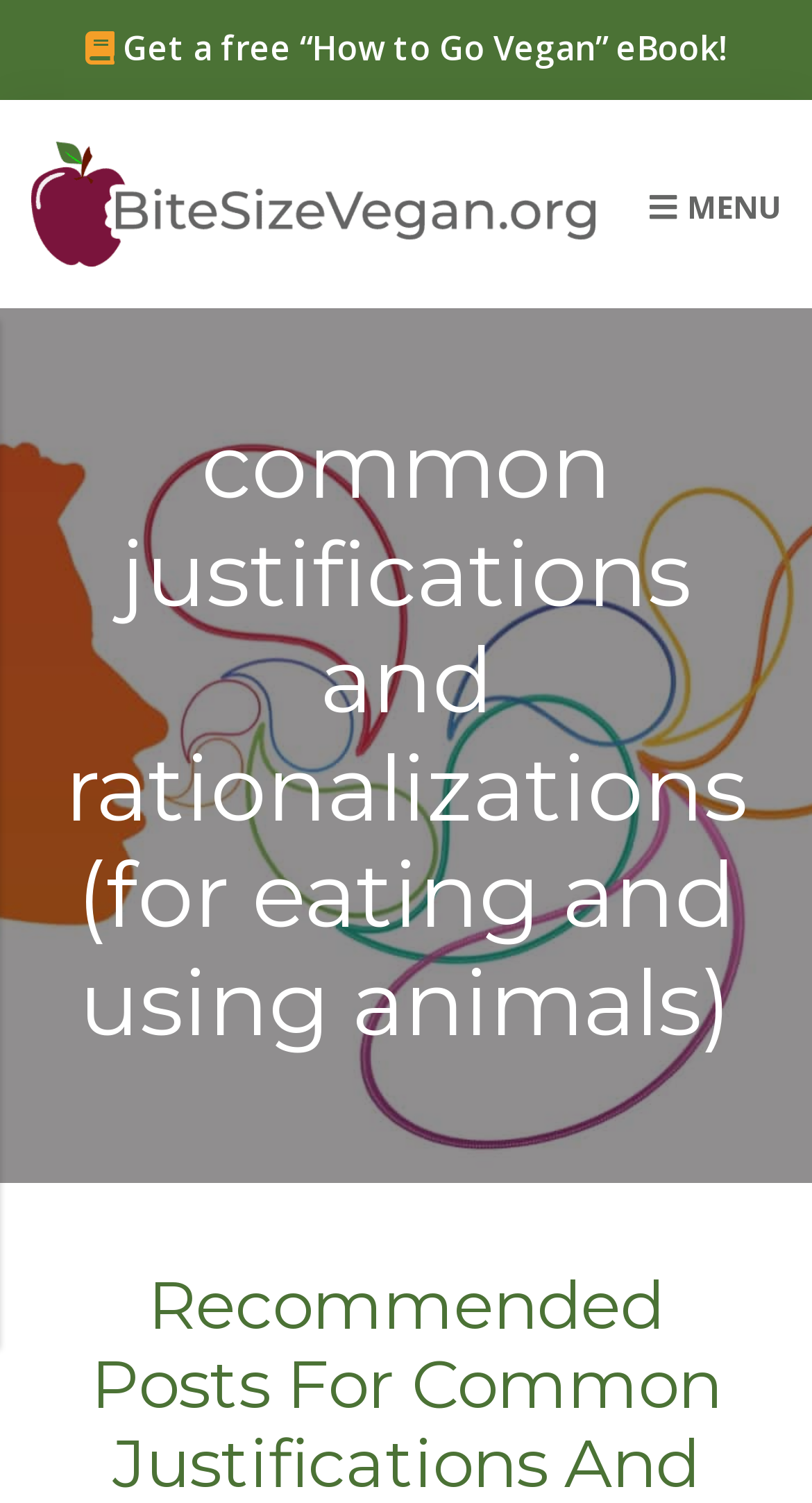Explain the contents of the webpage comprehensively.

The webpage is about common justifications and rationalizations for eating and using animals, with a collection of articles and videos. At the top left corner, there are three "Skip to" links, allowing users to navigate to primary navigation, main content, or footer. 

Below these links, a prominent call-to-action button is placed, offering a free "How to Go Vegan" eBook. To the right of this button, the website's logo, BiteSizeVegan.org, is displayed, accompanied by an image and a link to the website's homepage. 

Next to the logo, a brief description "veganism [simplified]" is provided. A menu button, represented by a hamburger icon, is located at the top right corner. 

The main content of the webpage is headed by a title "common justifications and rationalizations (for eating and using animals)", which spans across the majority of the page's width.